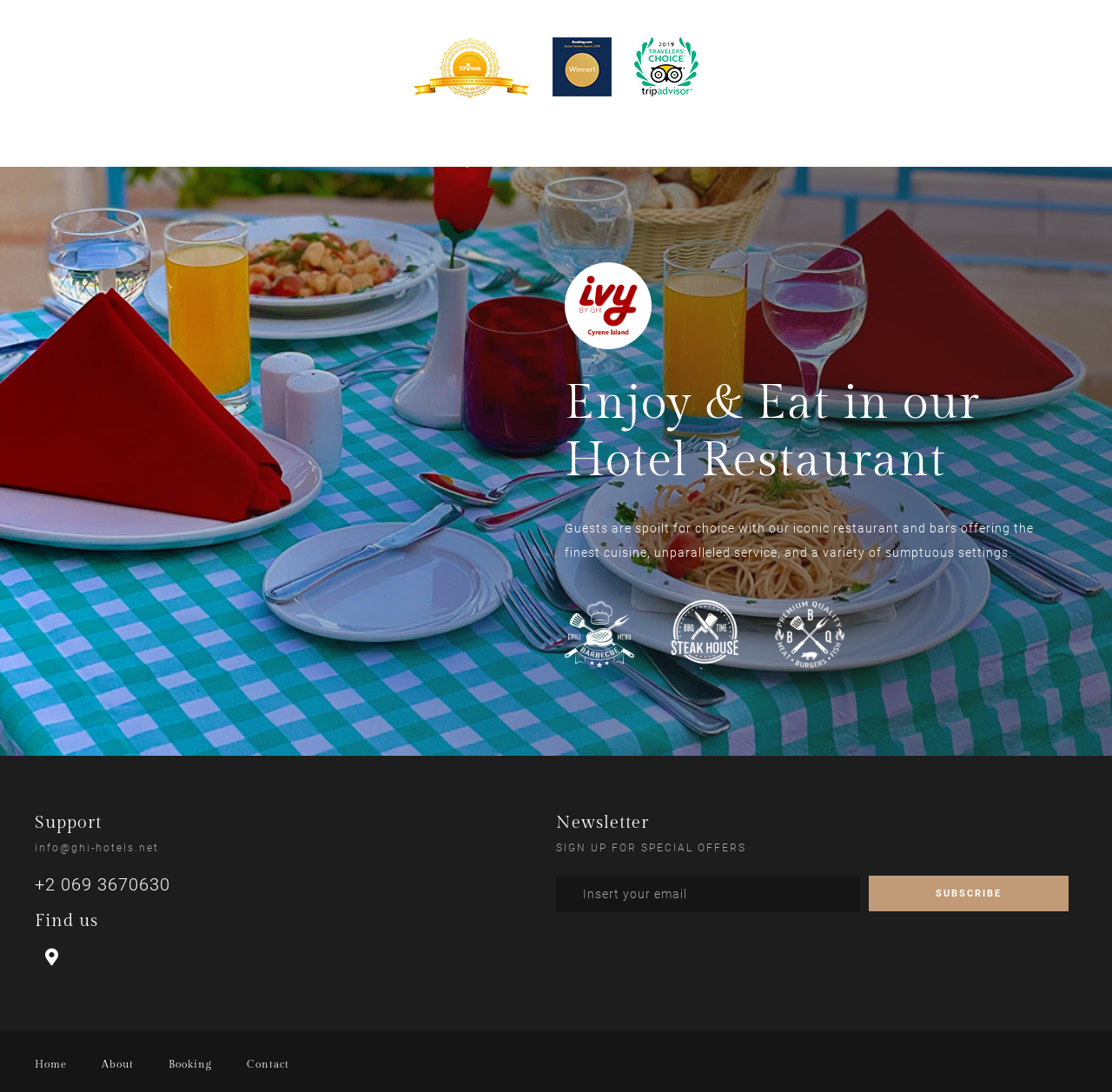What is the purpose of the textbox on the webpage?
Refer to the image and provide a thorough answer to the question.

The textbox element has a description 'Insert your email' and is required, which suggests that it is used to input an email address, likely for subscribing to a newsletter.